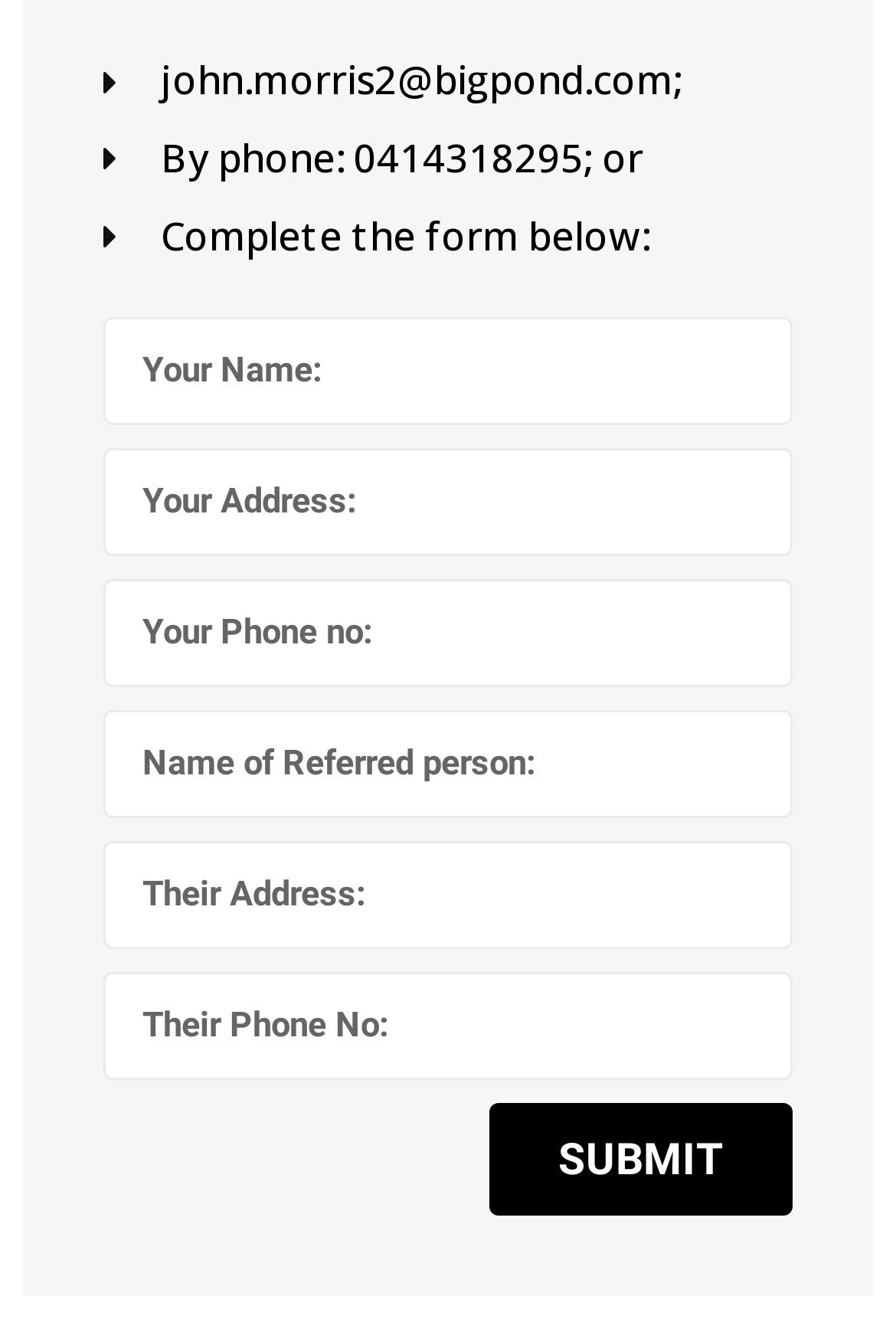What is the button at the bottom of the form for?
Give a single word or phrase answer based on the content of the image.

To submit the form